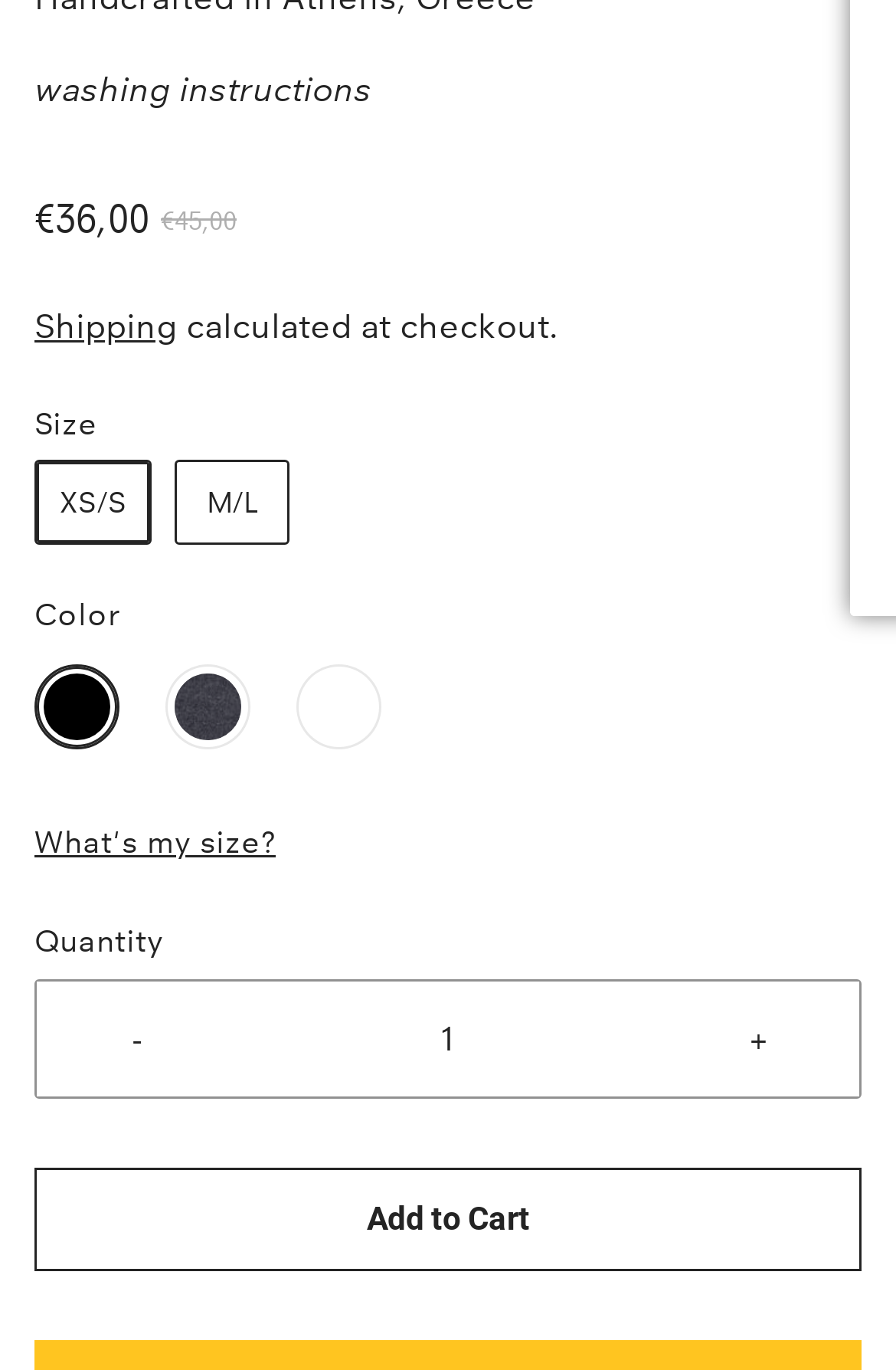Give a concise answer of one word or phrase to the question: 
What is the original price of the product?

€45,00